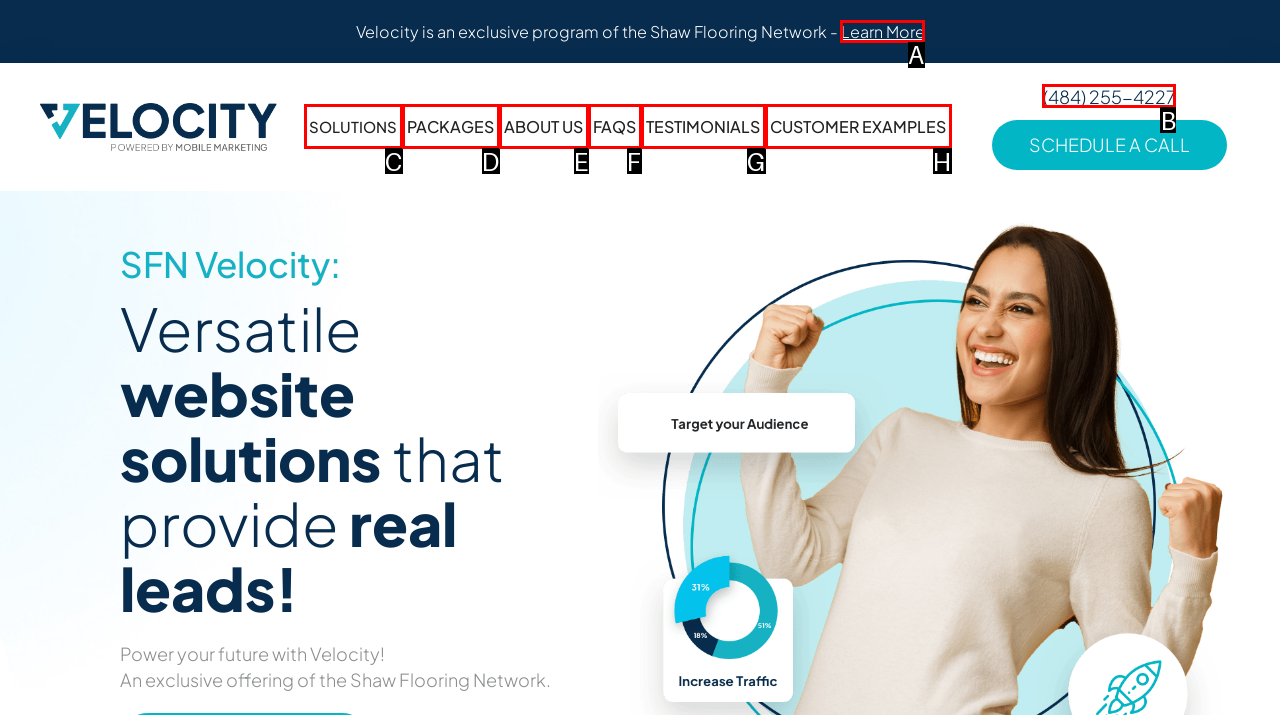Determine which element should be clicked for this task: Click Learn More
Answer with the letter of the selected option.

A